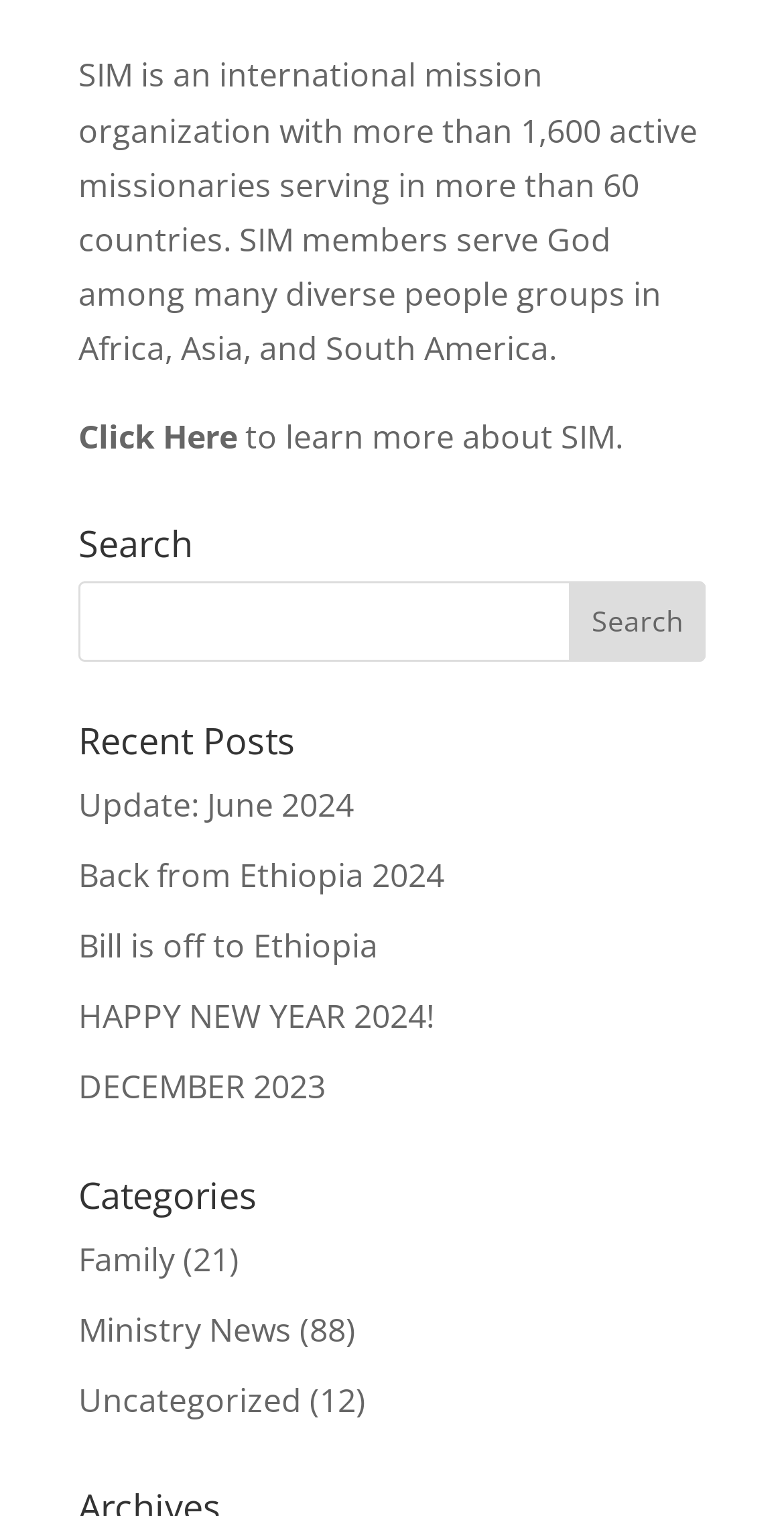Pinpoint the bounding box coordinates of the clickable element needed to complete the instruction: "search for something". The coordinates should be provided as four float numbers between 0 and 1: [left, top, right, bottom].

[0.1, 0.383, 0.9, 0.436]